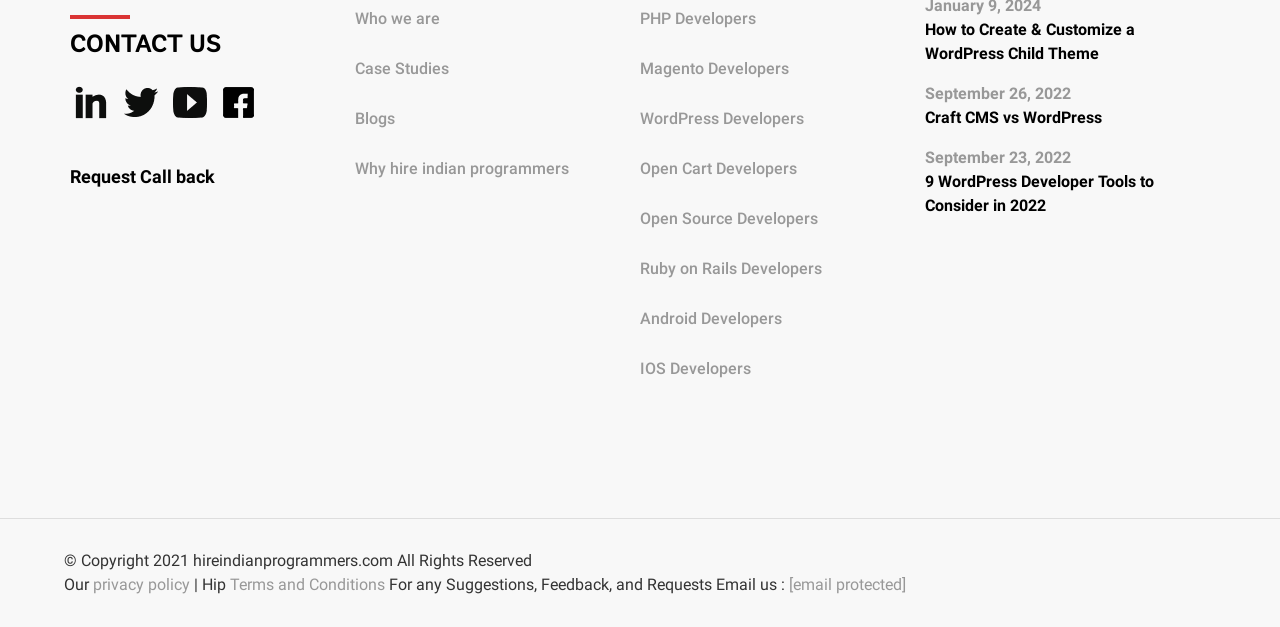Please identify the bounding box coordinates for the region that you need to click to follow this instruction: "Explore 'Magento Developers'".

[0.5, 0.071, 0.723, 0.151]